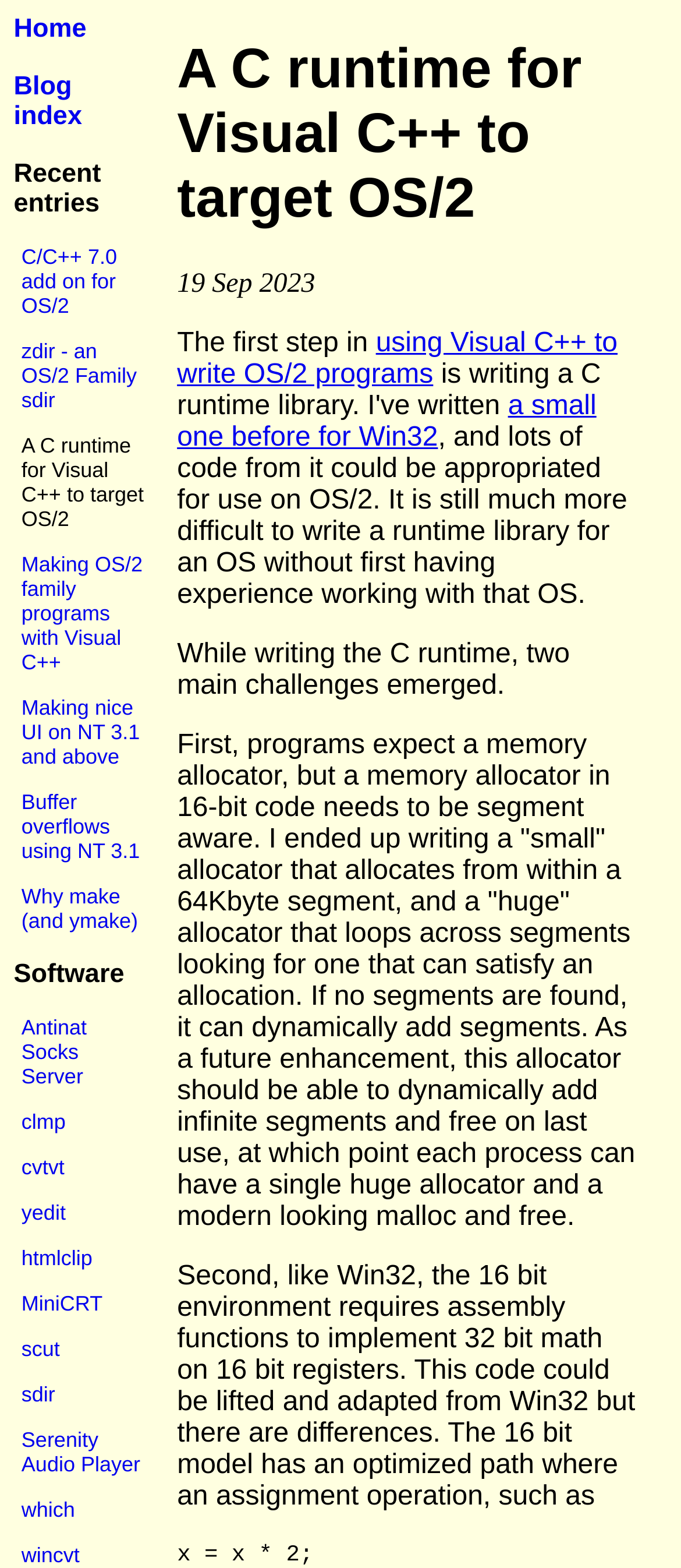Could you determine the bounding box coordinates of the clickable element to complete the instruction: "Check out the 'Serenity Audio Player' software"? Provide the coordinates as four float numbers between 0 and 1, i.e., [left, top, right, bottom].

[0.031, 0.91, 0.206, 0.942]